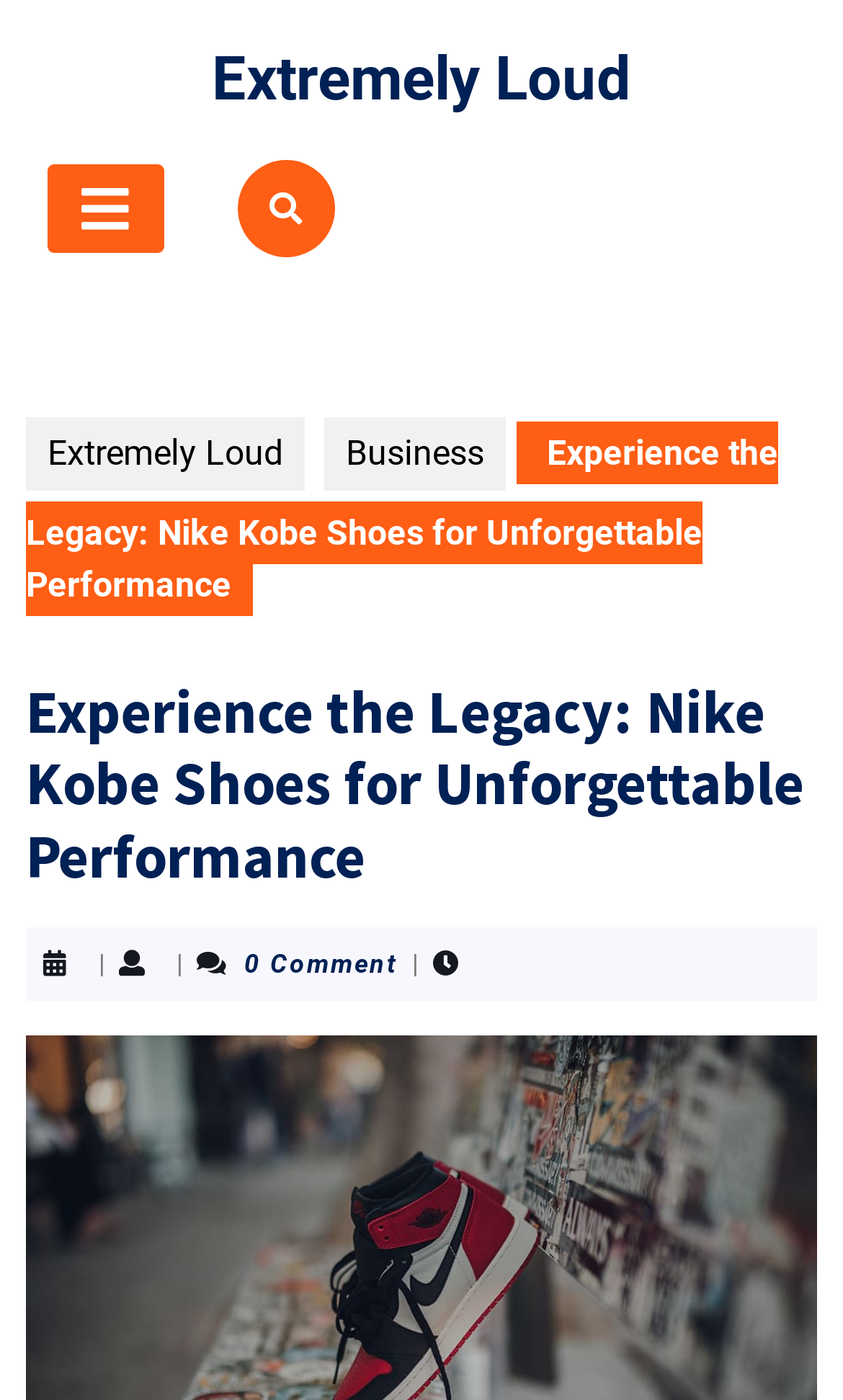Refer to the element description Cookie policy and identify the corresponding bounding box in the screenshot. Format the coordinates as (top-left x, top-left y, bottom-right x, bottom-right y) with values in the range of 0 to 1.

None